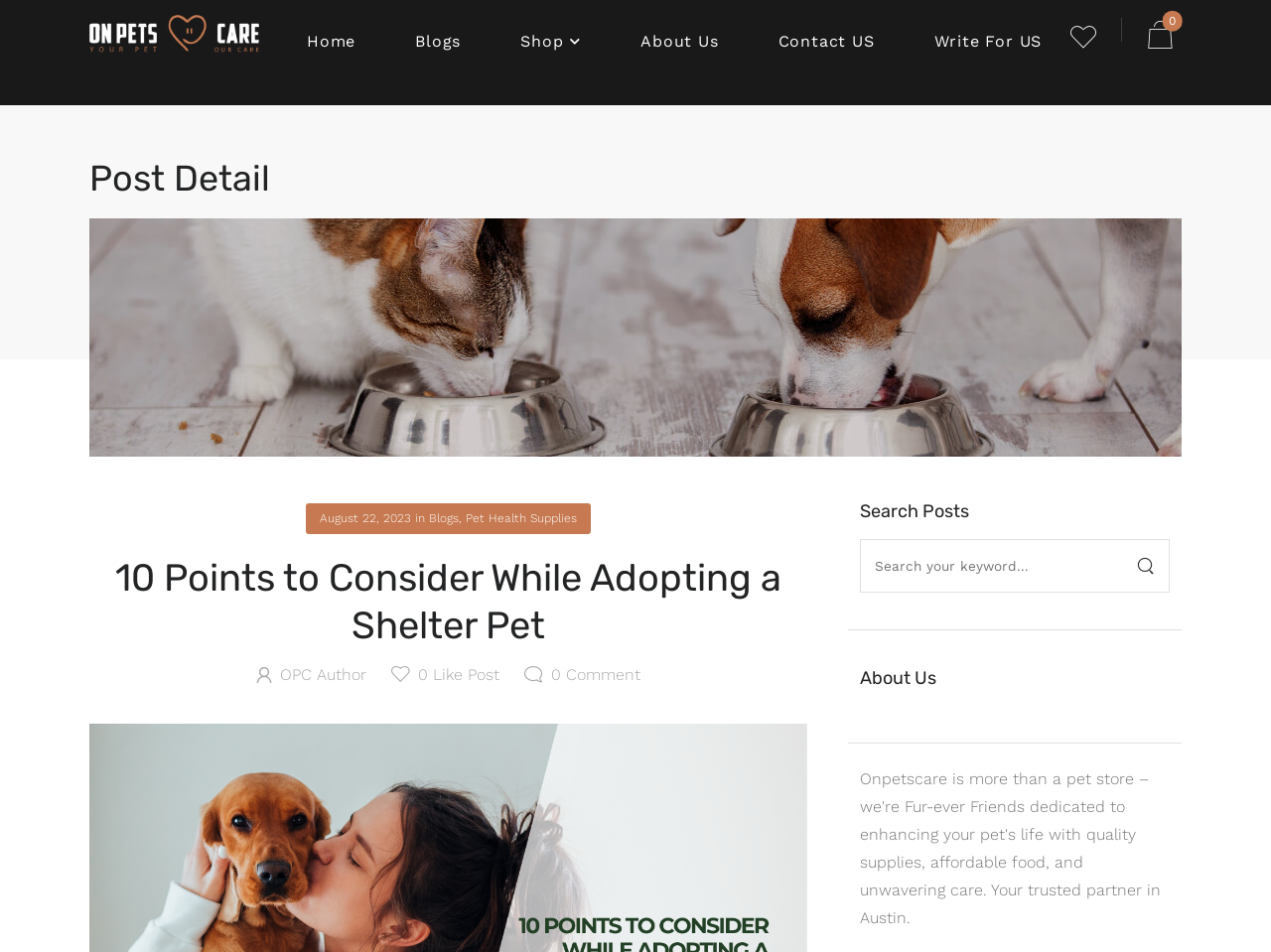Locate the bounding box coordinates of the segment that needs to be clicked to meet this instruction: "read blog post".

[0.252, 0.537, 0.323, 0.552]